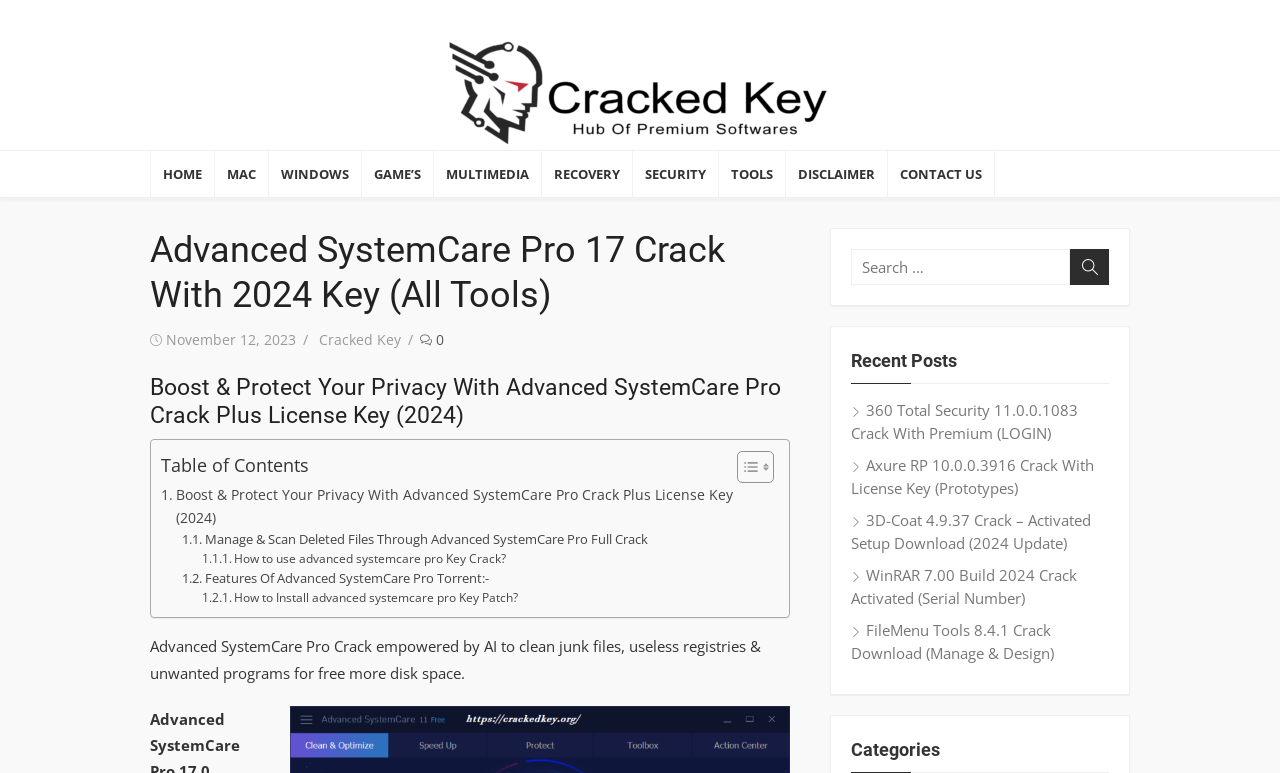Show the bounding box coordinates of the element that should be clicked to complete the task: "Click on the 'Cracked Key' link".

[0.117, 0.026, 0.249, 0.074]